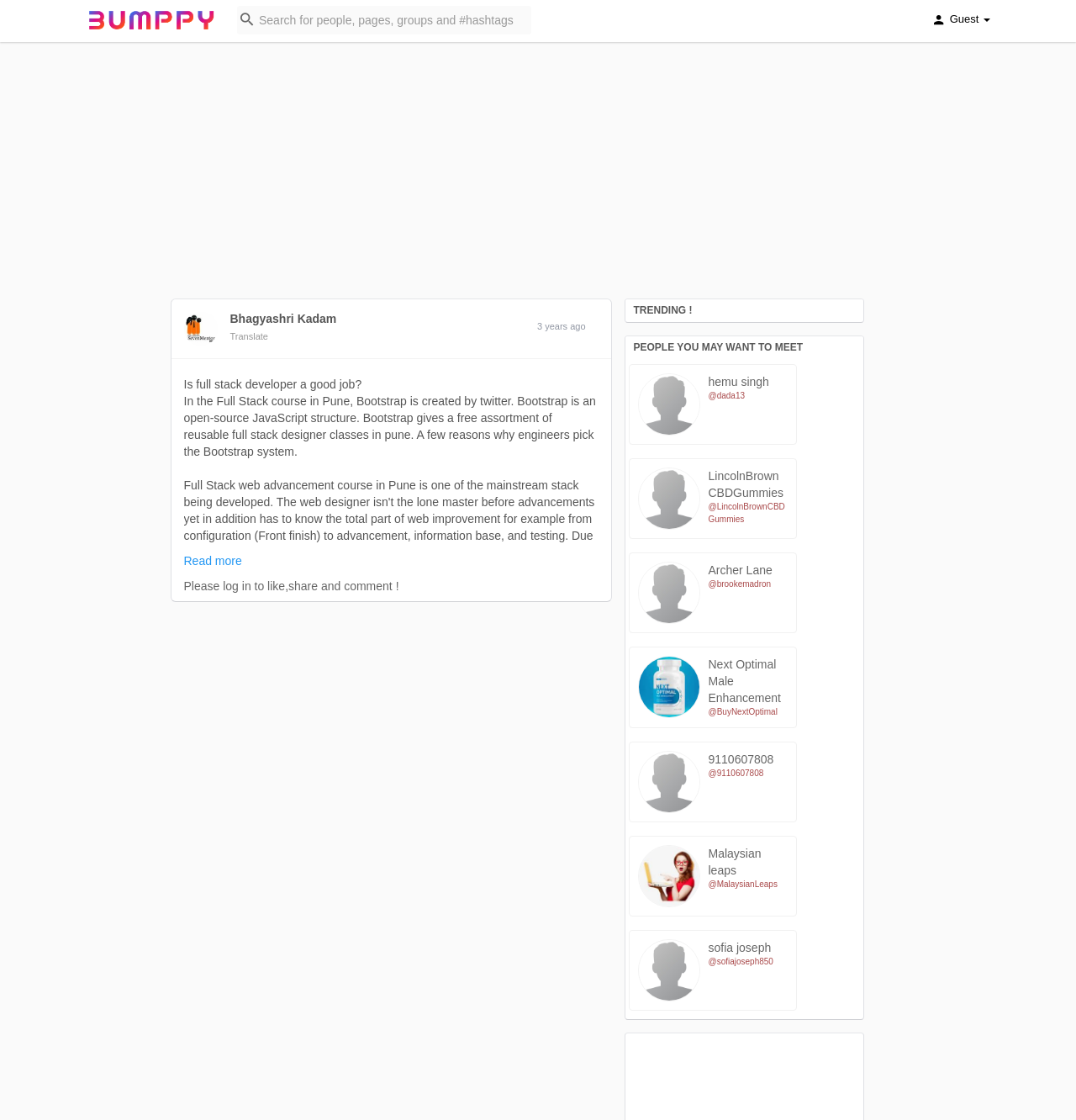Refer to the screenshot and give an in-depth answer to this question: What is the text on the button next to the search bar?

Next to the search bar, there is a button element with the text ''. This can be determined by looking at the element with the bounding box coordinates [0.215, 0.003, 0.499, 0.031] and the OCR text ''.